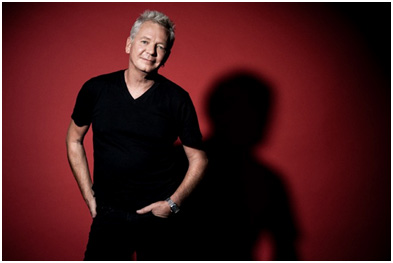List and describe all the prominent features within the image.

The image features Iva Davies, the iconic frontman of the Australian band ICEHOUSE, posing against a vibrant red backdrop. Dressed in a casual black V-neck shirt, he stands confidently with one hand resting in his pocket and a relaxed smile on his face, showcasing a blend of charisma and ease. The soft lighting accentuates his hairstyle and brings out the details of his expression, while casting a subtle shadow that adds depth to the composition. This image embodies the spirit of Iva Davies as he prepares for the upcoming shows with ICEHOUSE alongside special guests Models, highlighting his enduring connection with music and live performances.